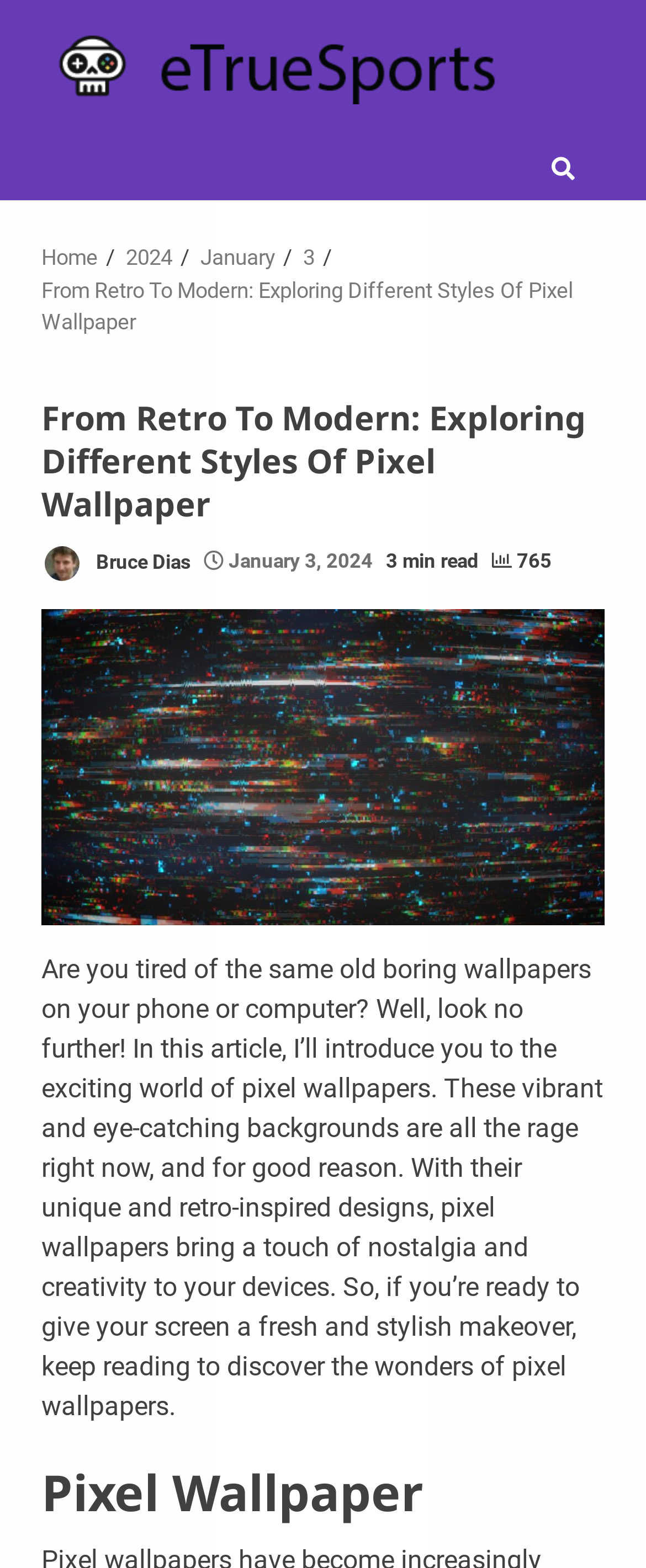Please identify the bounding box coordinates of the element I should click to complete this instruction: 'go to home page'. The coordinates should be given as four float numbers between 0 and 1, like this: [left, top, right, bottom].

[0.064, 0.156, 0.151, 0.172]